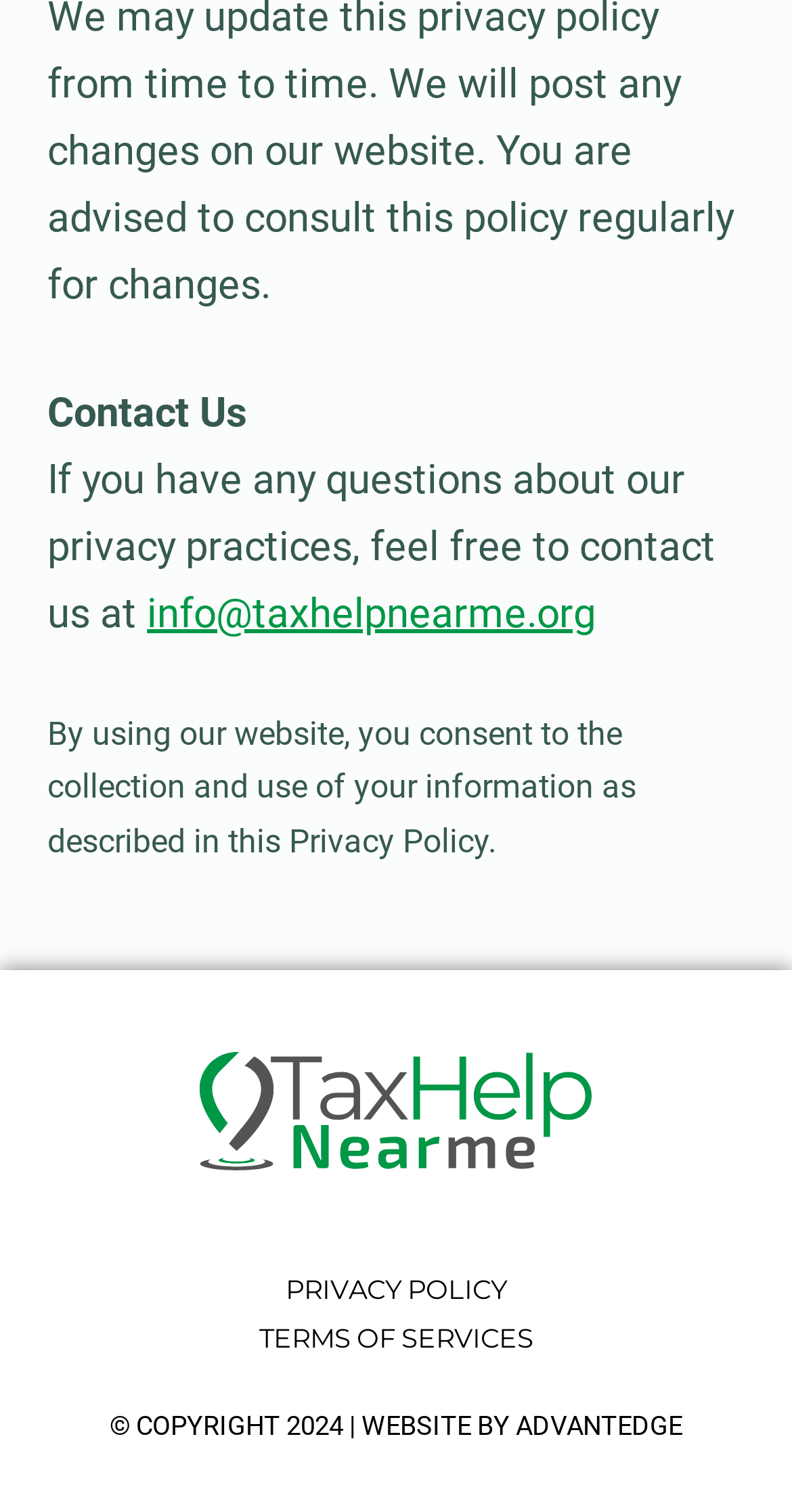Determine the bounding box coordinates (top-left x, top-left y, bottom-right x, bottom-right y) of the UI element described in the following text: Terms of services

[0.327, 0.868, 0.673, 0.901]